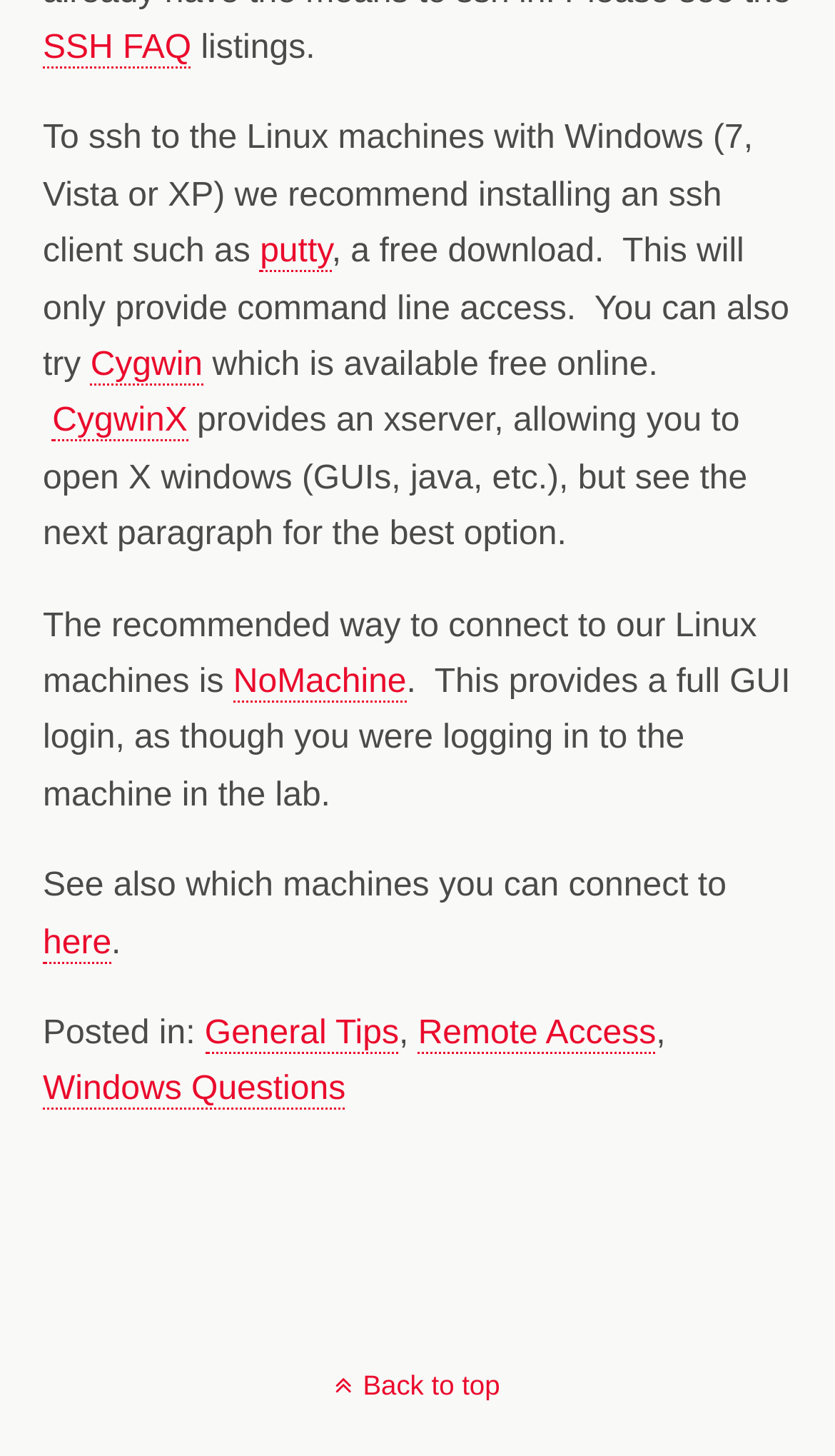Determine the bounding box for the described UI element: "Back to top".

[0.0, 0.94, 1.0, 0.962]